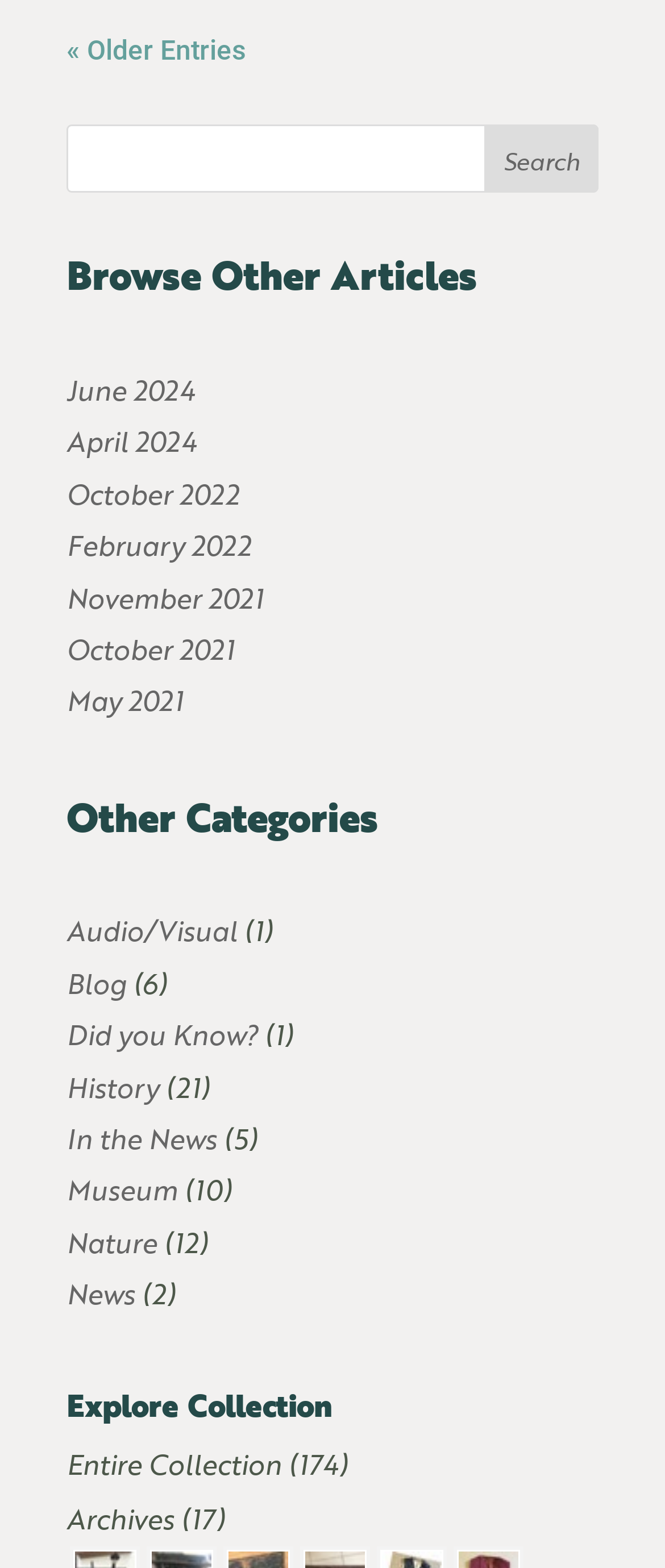Determine the bounding box coordinates of the region to click in order to accomplish the following instruction: "View articles from June 2024". Provide the coordinates as four float numbers between 0 and 1, specifically [left, top, right, bottom].

[0.1, 0.237, 0.292, 0.26]